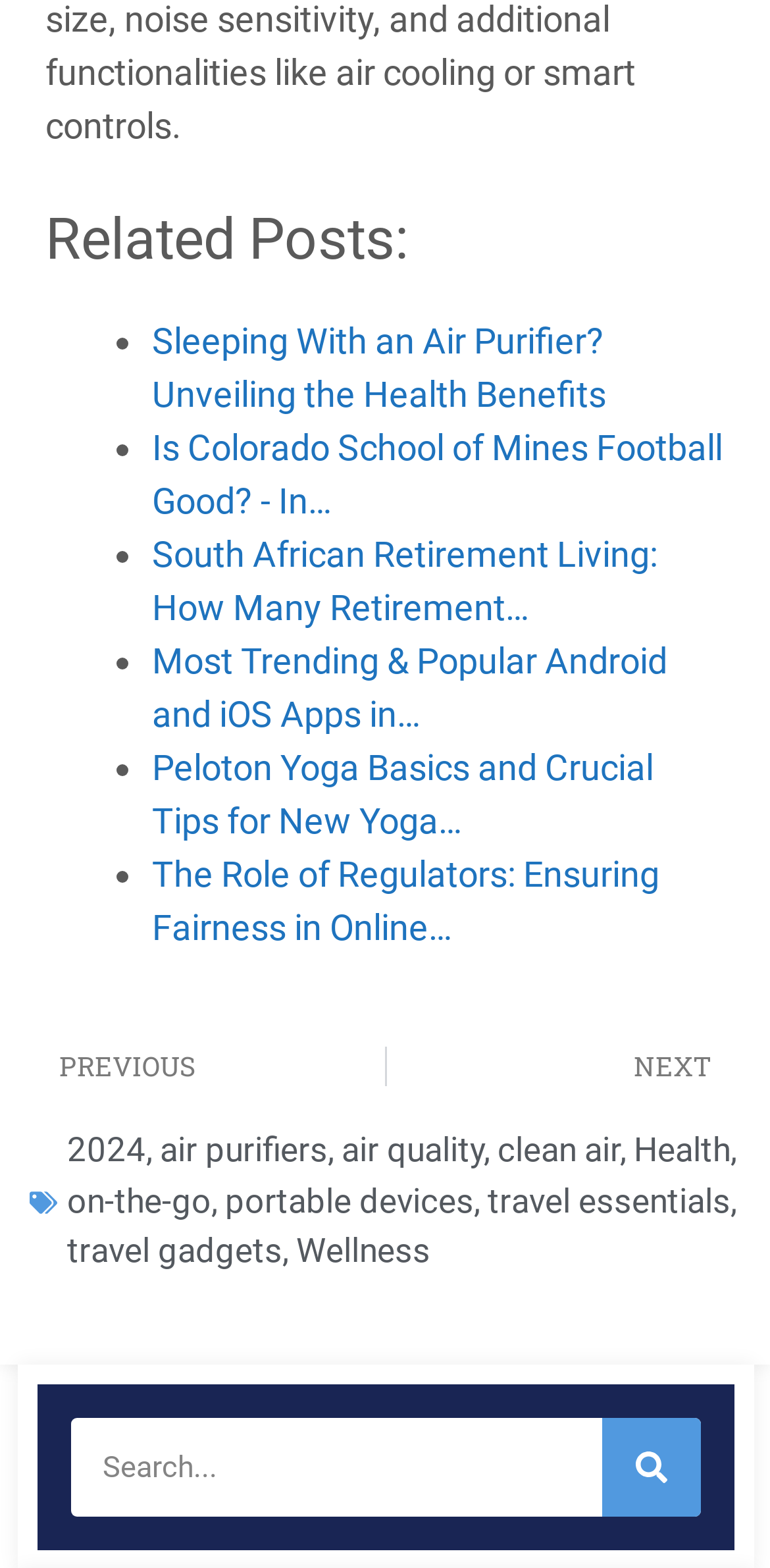Determine the bounding box coordinates for the region that must be clicked to execute the following instruction: "Search for something".

[0.091, 0.904, 0.909, 0.967]